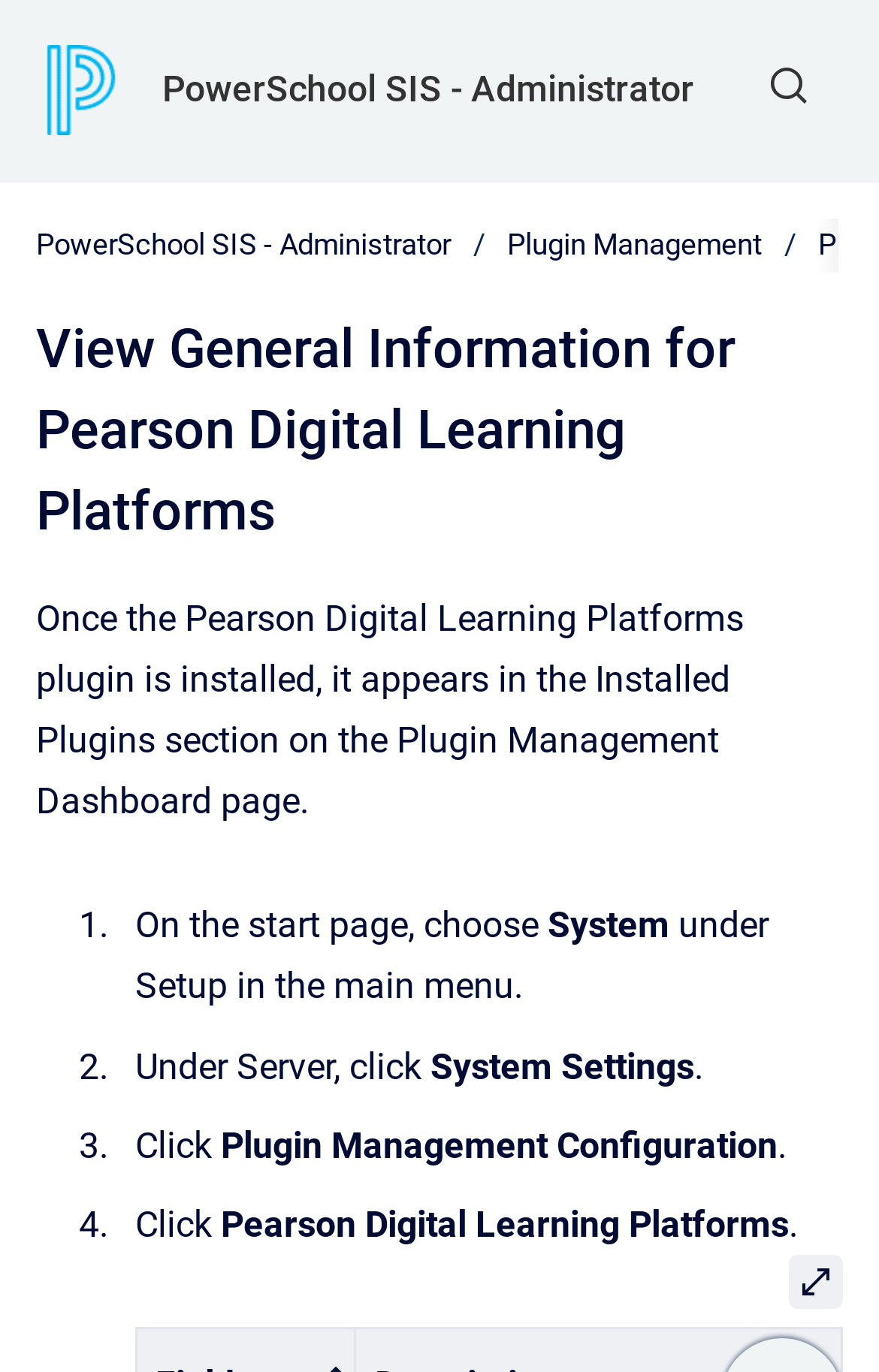Can you find the bounding box coordinates for the UI element given this description: "Show search form"? Provide the coordinates as four float numbers between 0 and 1: [left, top, right, bottom].

[0.836, 0.032, 0.959, 0.099]